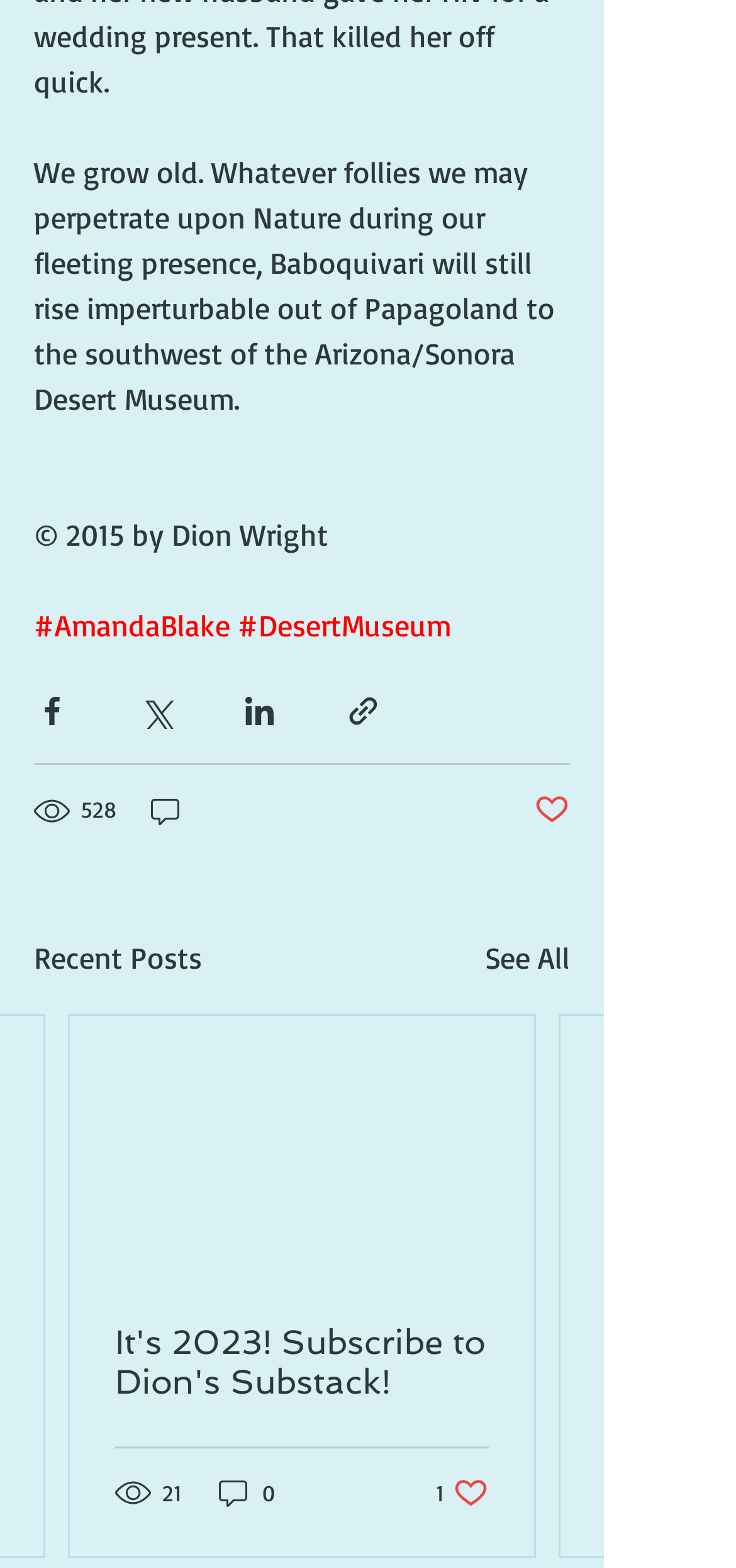Select the bounding box coordinates of the element I need to click to carry out the following instruction: "Like the post".

[0.592, 0.941, 0.664, 0.964]